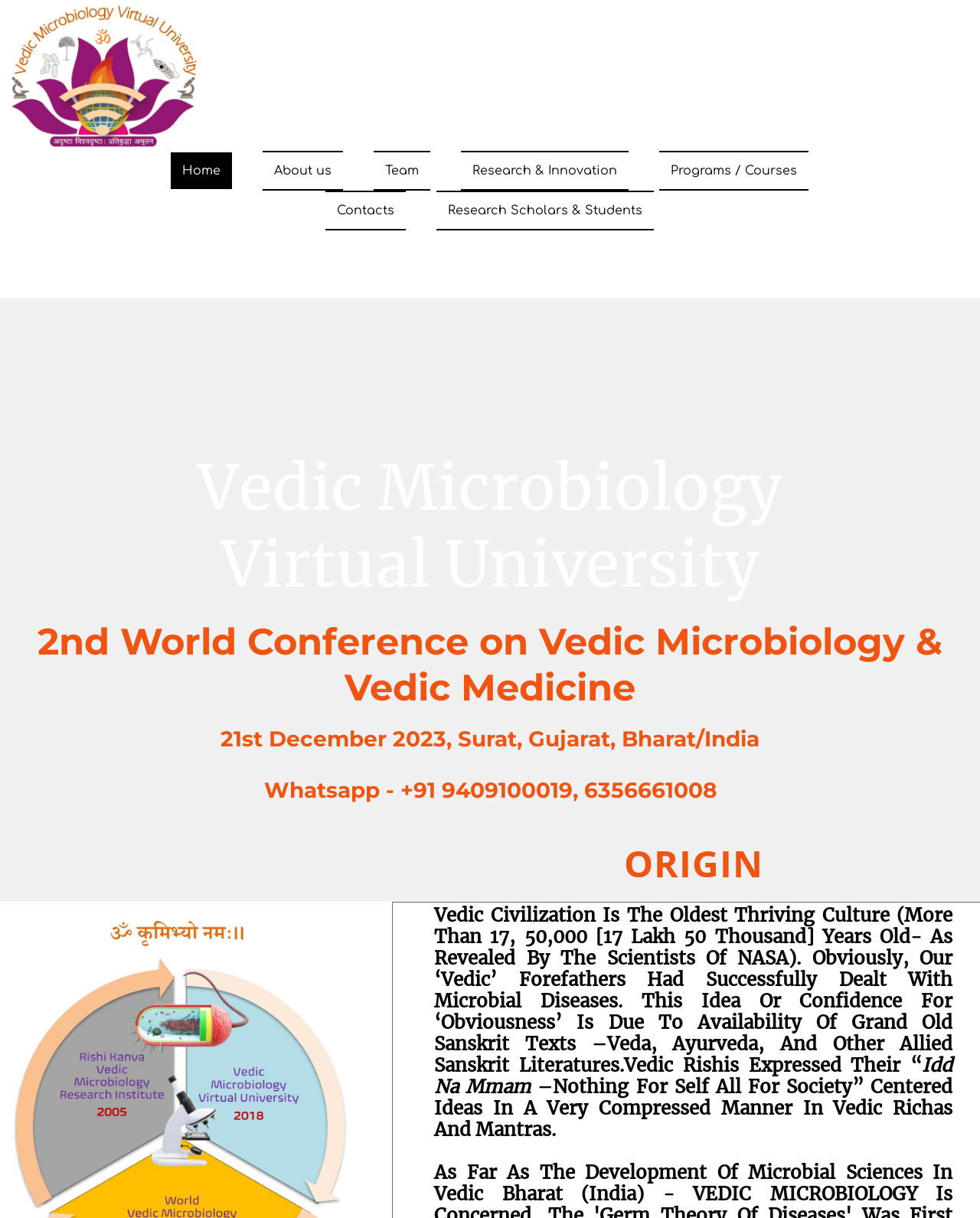What is the name of the virtual university?
Kindly give a detailed and elaborate answer to the question.

I found the answer by looking at the heading element with the text 'Vedic Microbiology Virtual University' which is located at [0.188, 0.37, 0.812, 0.495]. This heading is likely to be the name of the virtual university.